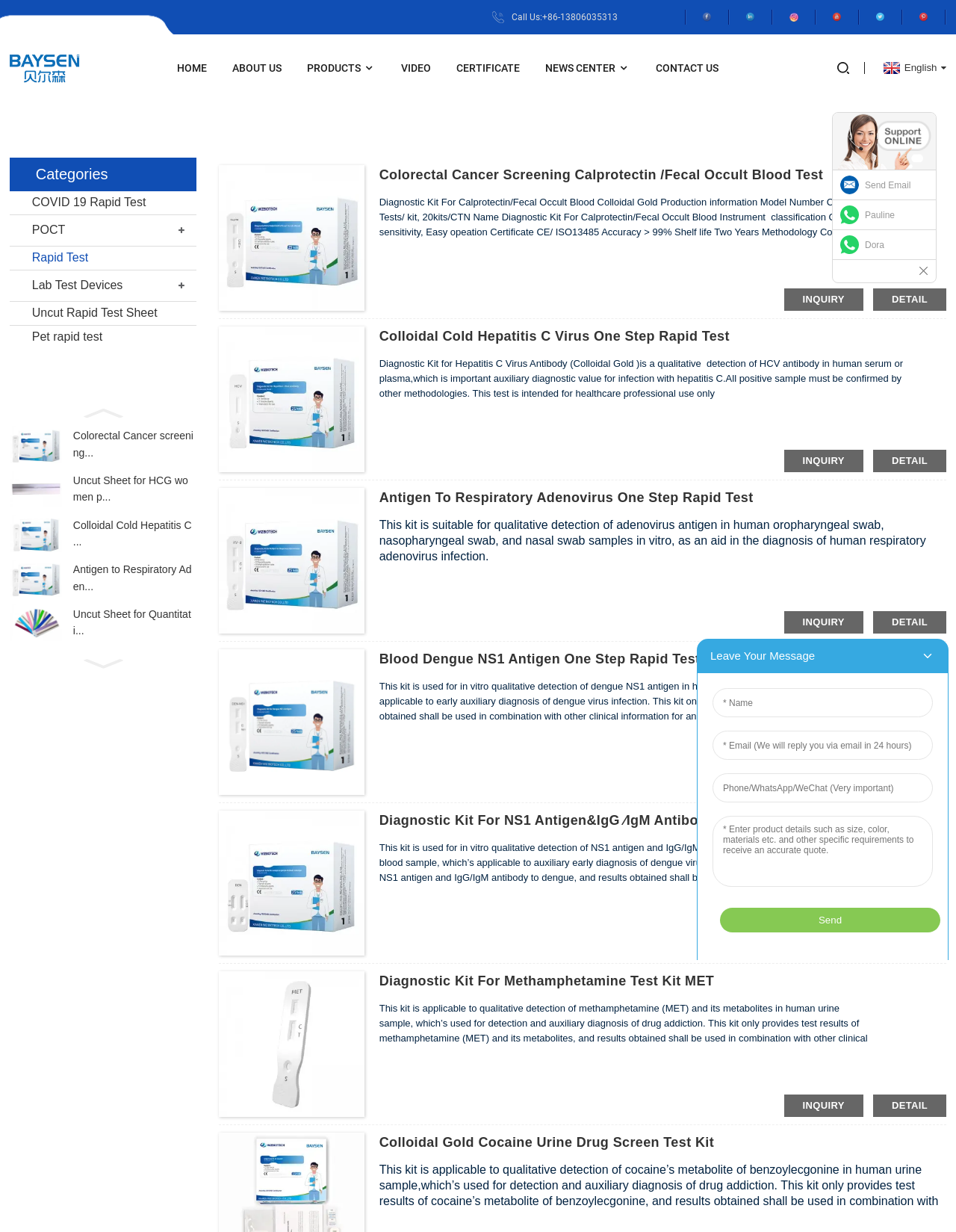Identify the bounding box coordinates of the element that should be clicked to fulfill this task: "View the ABOUT US page". The coordinates should be provided as four float numbers between 0 and 1, i.e., [left, top, right, bottom].

[0.243, 0.043, 0.295, 0.067]